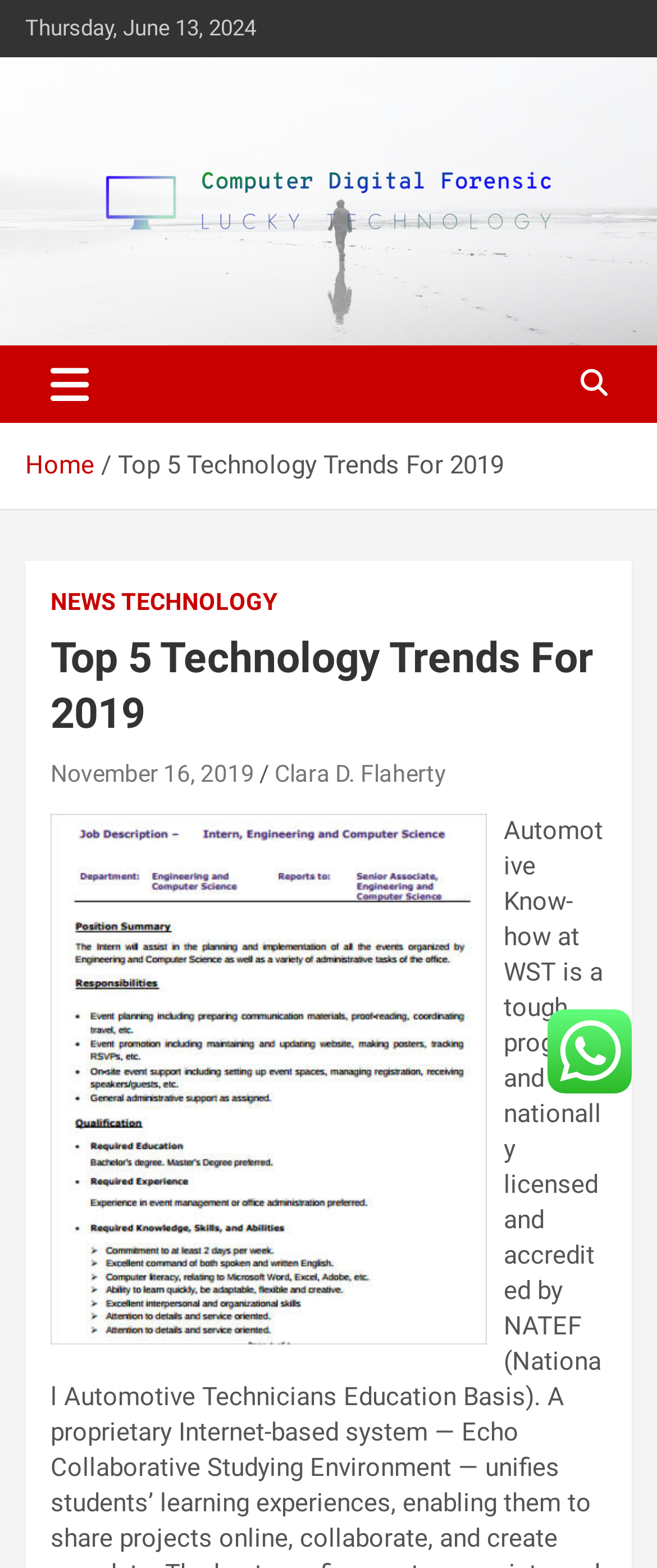What is the date of the article?
Based on the image, answer the question in a detailed manner.

I found the date of the article by looking at the link 'November 16, 2019' which is a child element of the header 'Top 5 Technology Trends For 2019'.